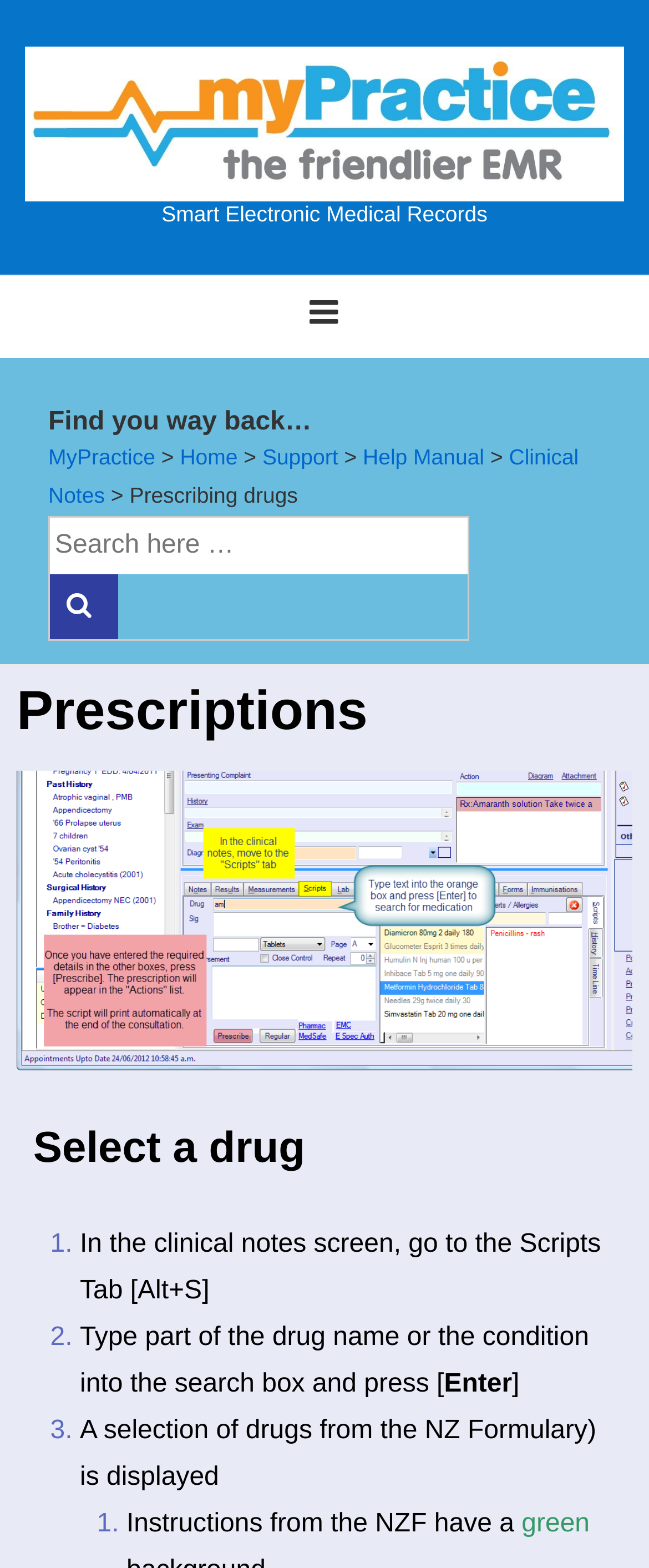Please answer the following query using a single word or phrase: 
What is the main menu button icon?

MENU